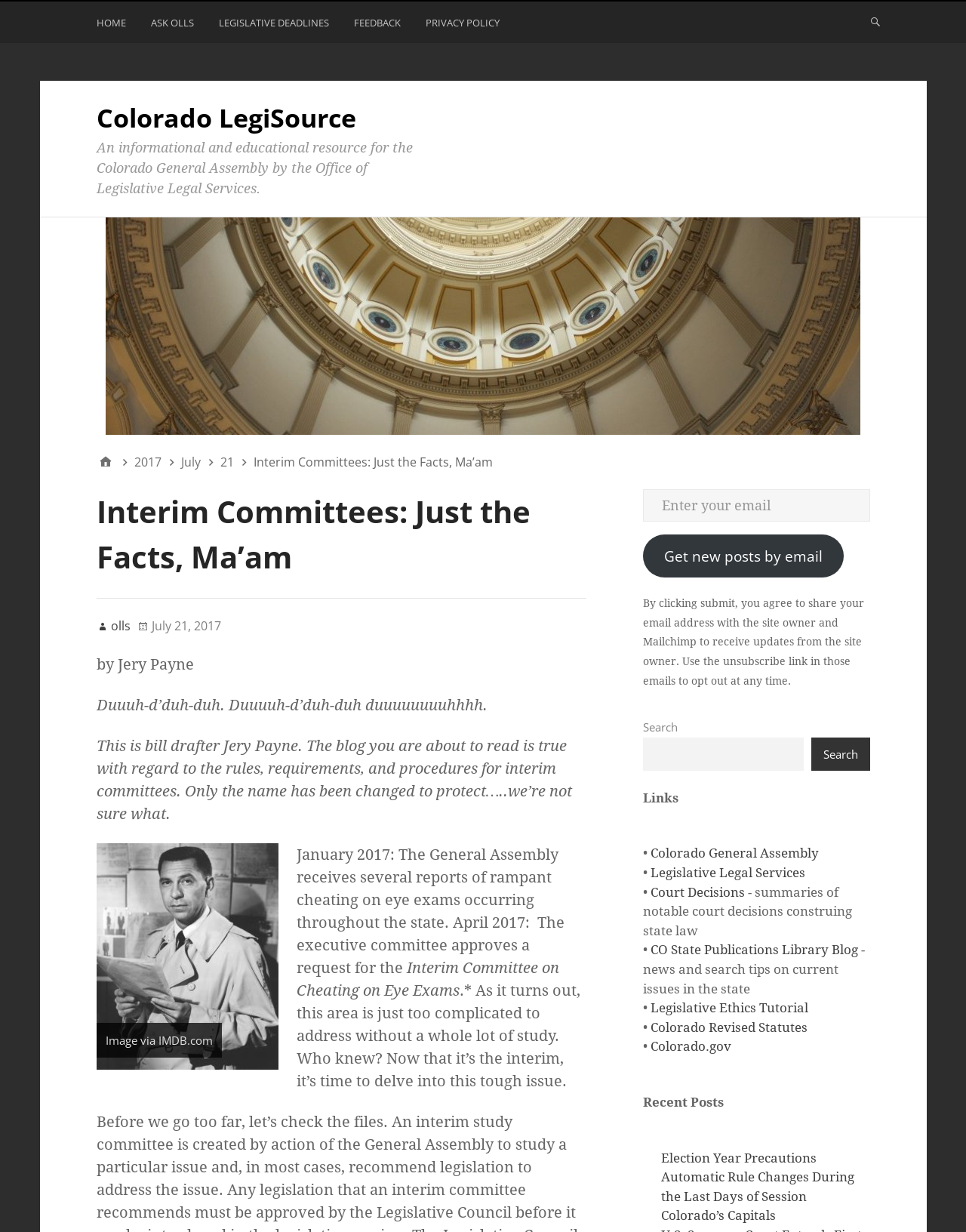Please find the bounding box for the UI element described by: "CO State Publications Library Blog".

[0.674, 0.765, 0.889, 0.777]